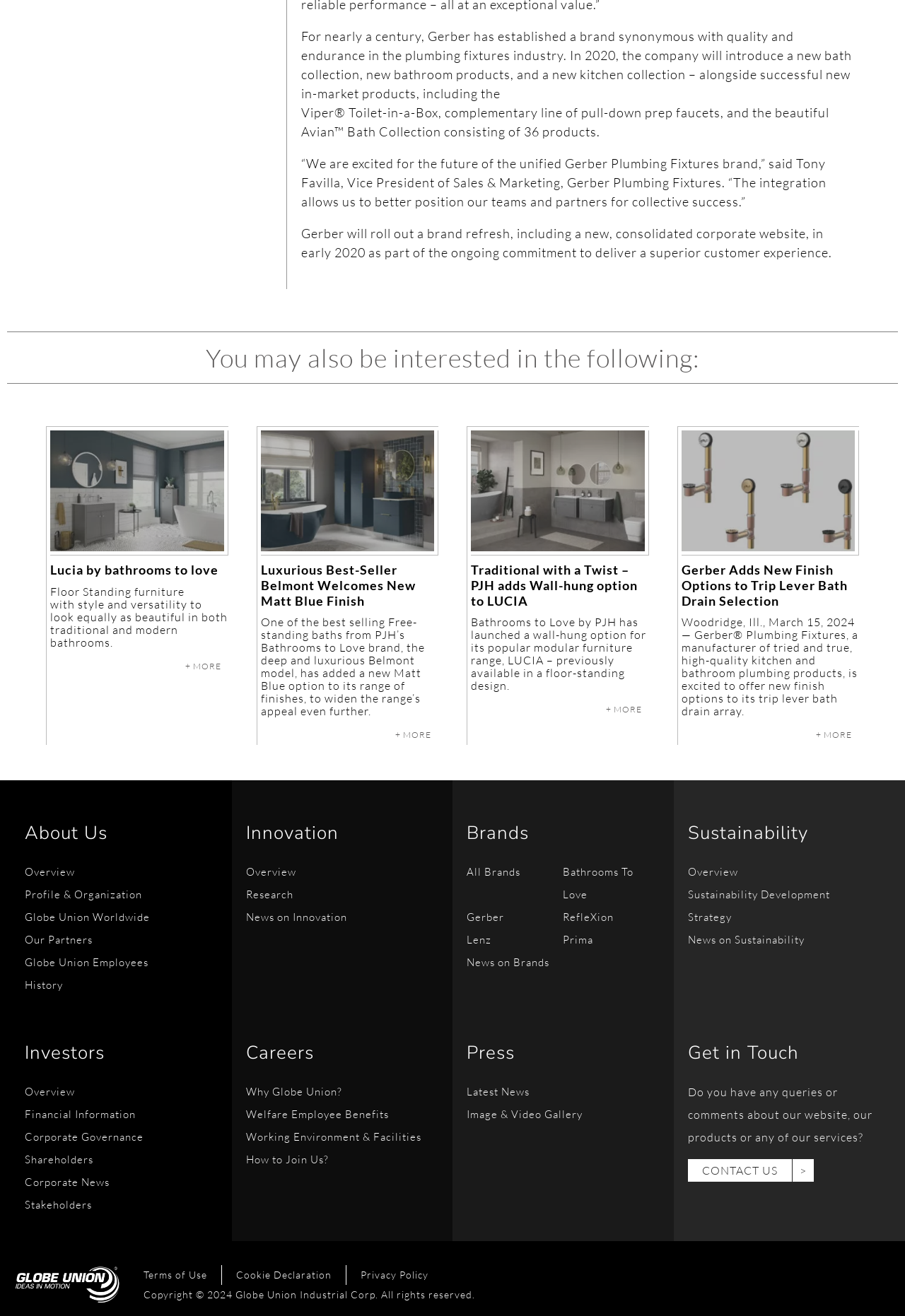What is Gerber introducing in 2020?
Look at the webpage screenshot and answer the question with a detailed explanation.

According to the StaticText element with OCR text 'In 2020, the company will introduce a new bath collection, new bathroom products, and a new kitchen collection – alongside successful new in-market products, including the', Gerber is introducing new bath collection, bathroom products, and kitchen collection in 2020.